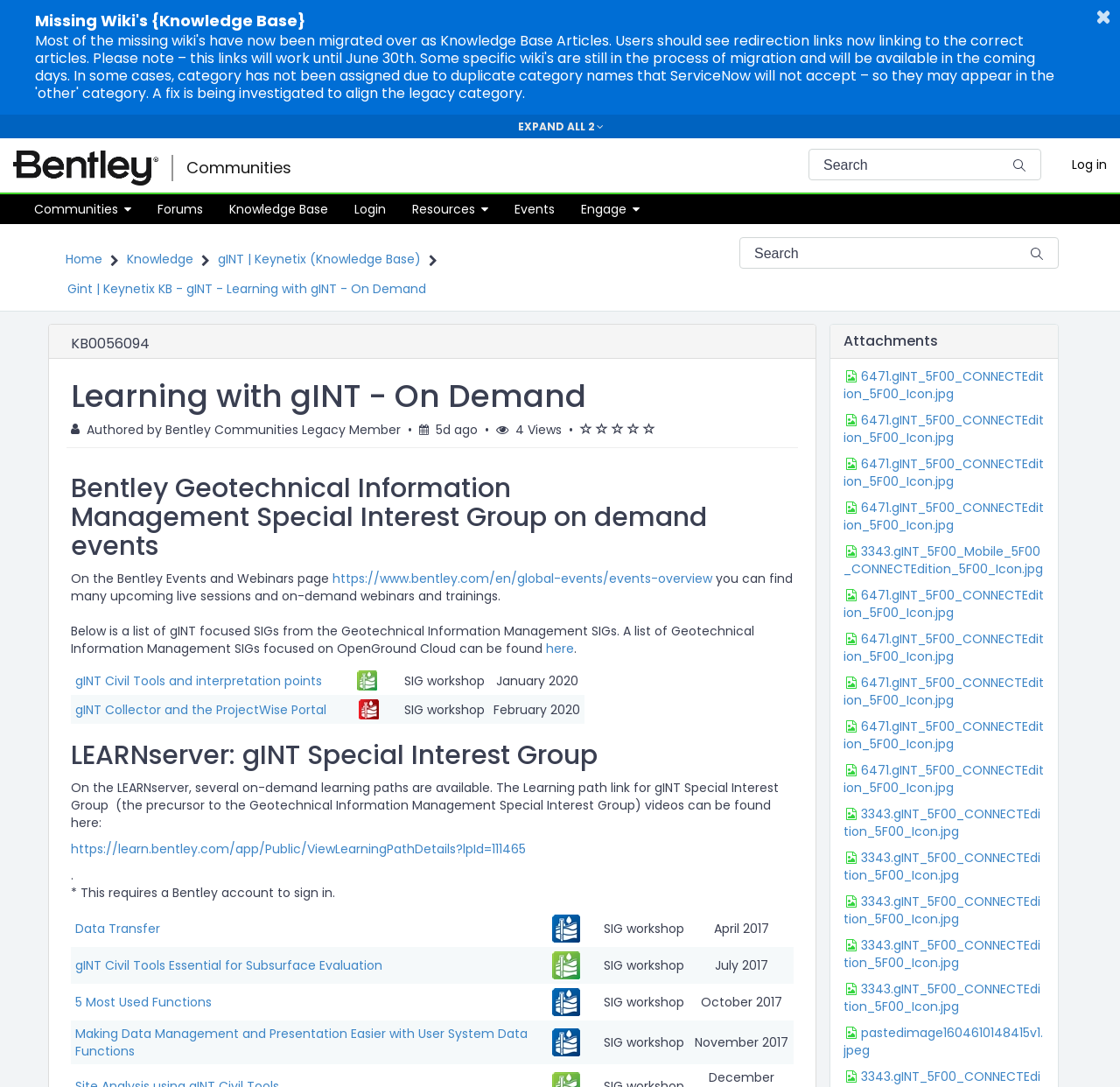Find the bounding box coordinates for the element that must be clicked to complete the instruction: "Dismiss the announcement". The coordinates should be four float numbers between 0 and 1, indicated as [left, top, right, bottom].

[0.978, 0.008, 0.992, 0.023]